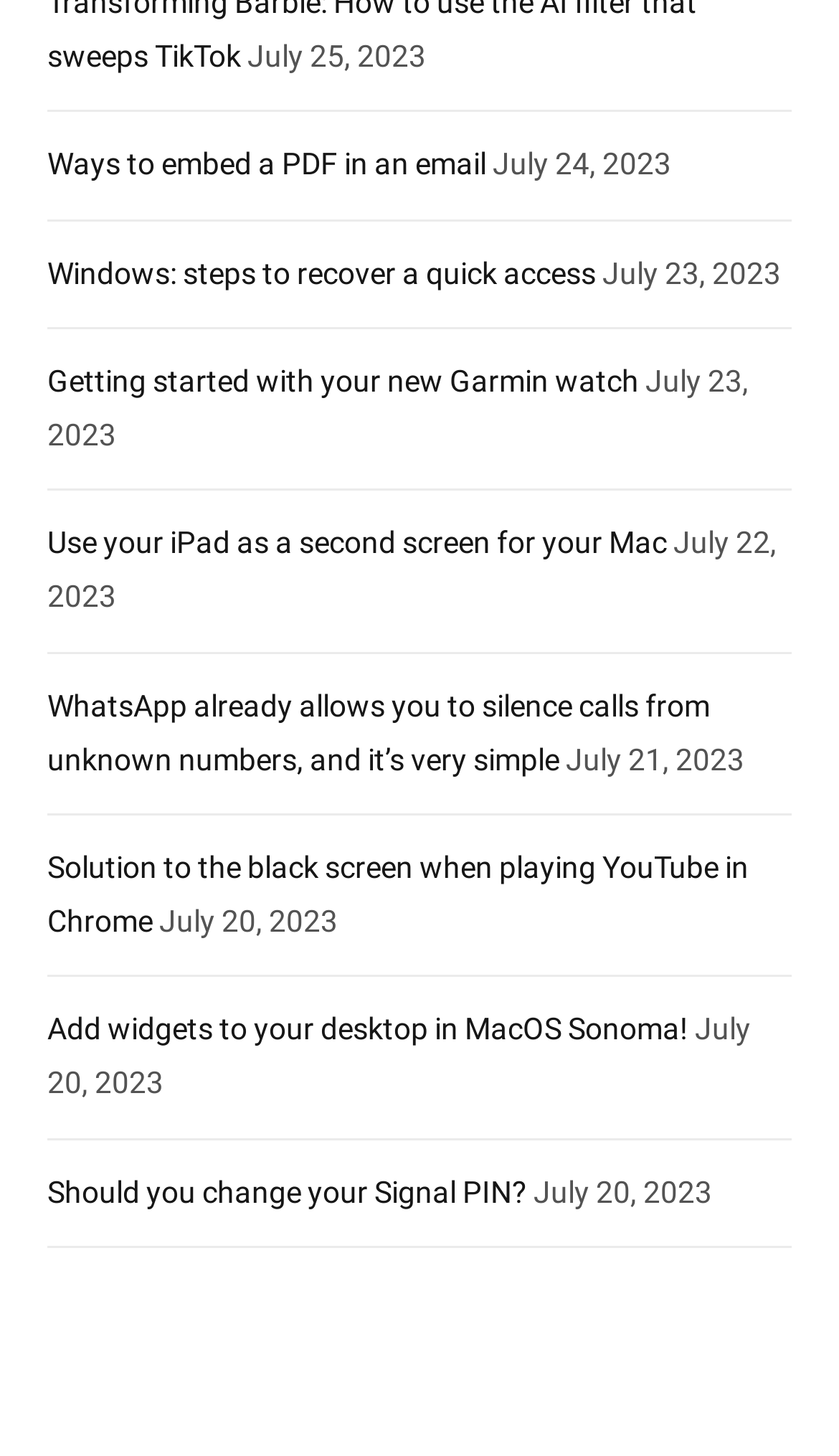What is the date of the latest article?
Please provide a comprehensive answer based on the visual information in the image.

The latest article is at the top of the webpage, and its date is indicated as 'July 25, 2023'.